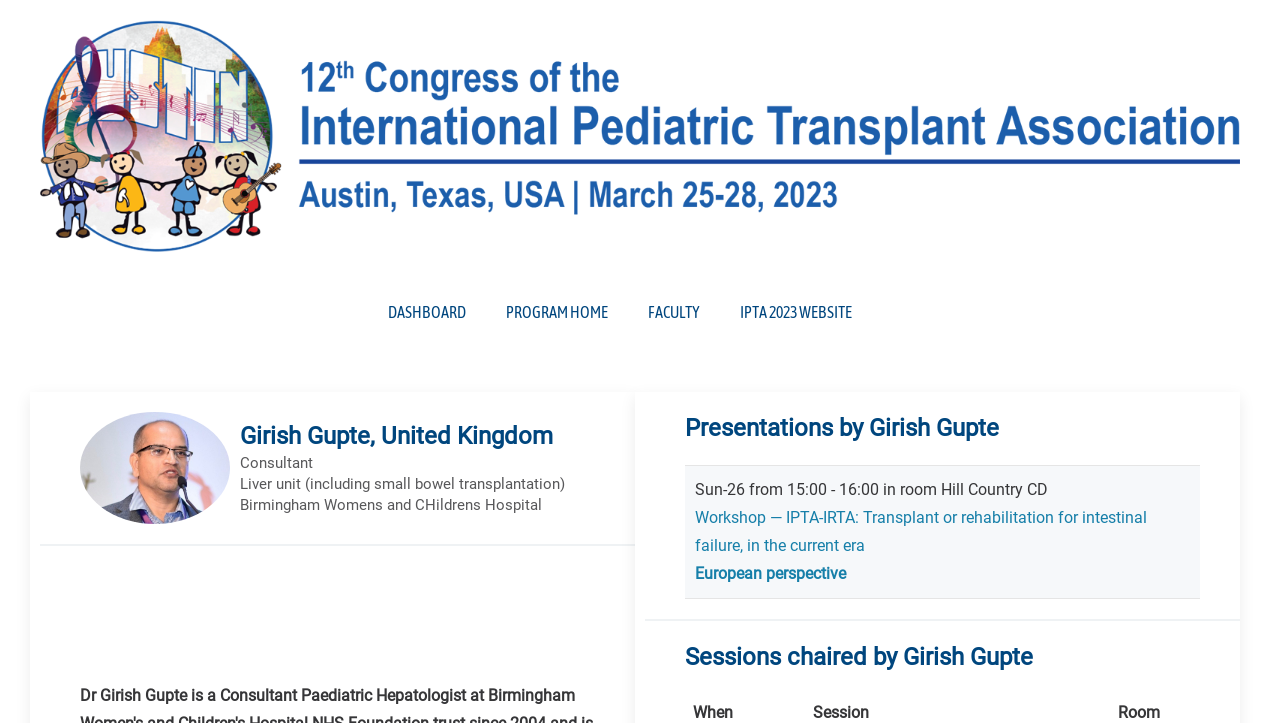Create a detailed description of the webpage's content and layout.

The webpage is about IPTA 2023, a virtual event. At the top, there is a logo image with the text "IPTA 2023" next to it. Below the logo, there are five navigation links: "DASHBOARD", "PROGRAM HOME", "FACULTY", "IPTA 2023 WEBSITE", and an empty link.

On the left side of the page, there is a section dedicated to Girish Gupte, a consultant from Birmingham Women's and Children's Hospital, who is associated with the Liver unit, including small bowel transplantation. His name is displayed in a heading, followed by his title and hospital affiliation.

To the right of Girish Gupte's information, there is a section titled "Presentations by Girish Gupte". This section lists a workshop presentation, "Workshop — IPTA-IRTA: Transplant or rehabilitation for intestinal failure, in the current era", which takes place on Sunday, 26th, from 15:00 to 16:00 in room Hill Country CD. There is also a link to a presentation titled "European perspective".

Further down, there is another section titled "Sessions chaired by Girish Gupte".